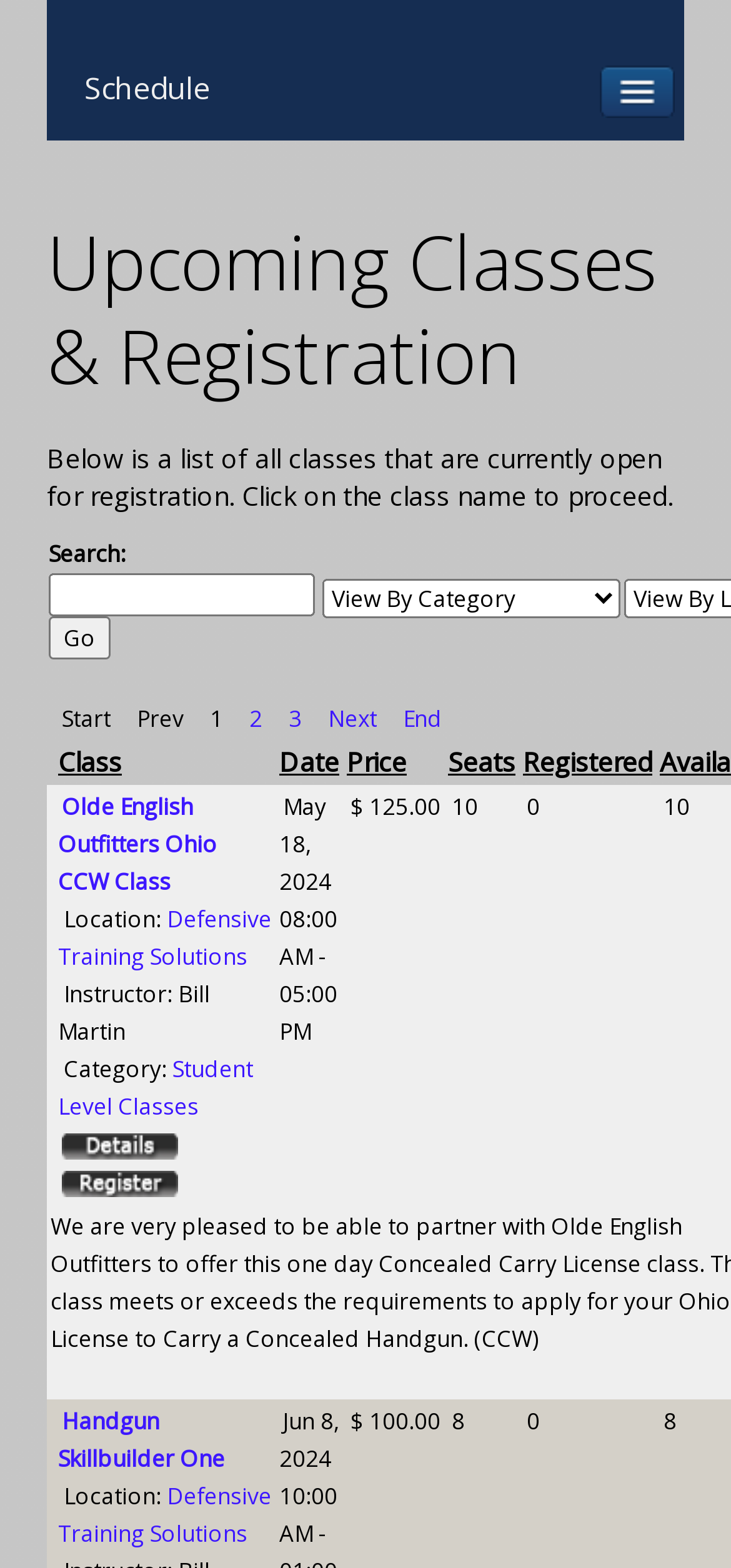Who is the instructor for the Olde English Outfitters Ohio CCW Class?
Using the image, give a concise answer in the form of a single word or short phrase.

Bill Martin